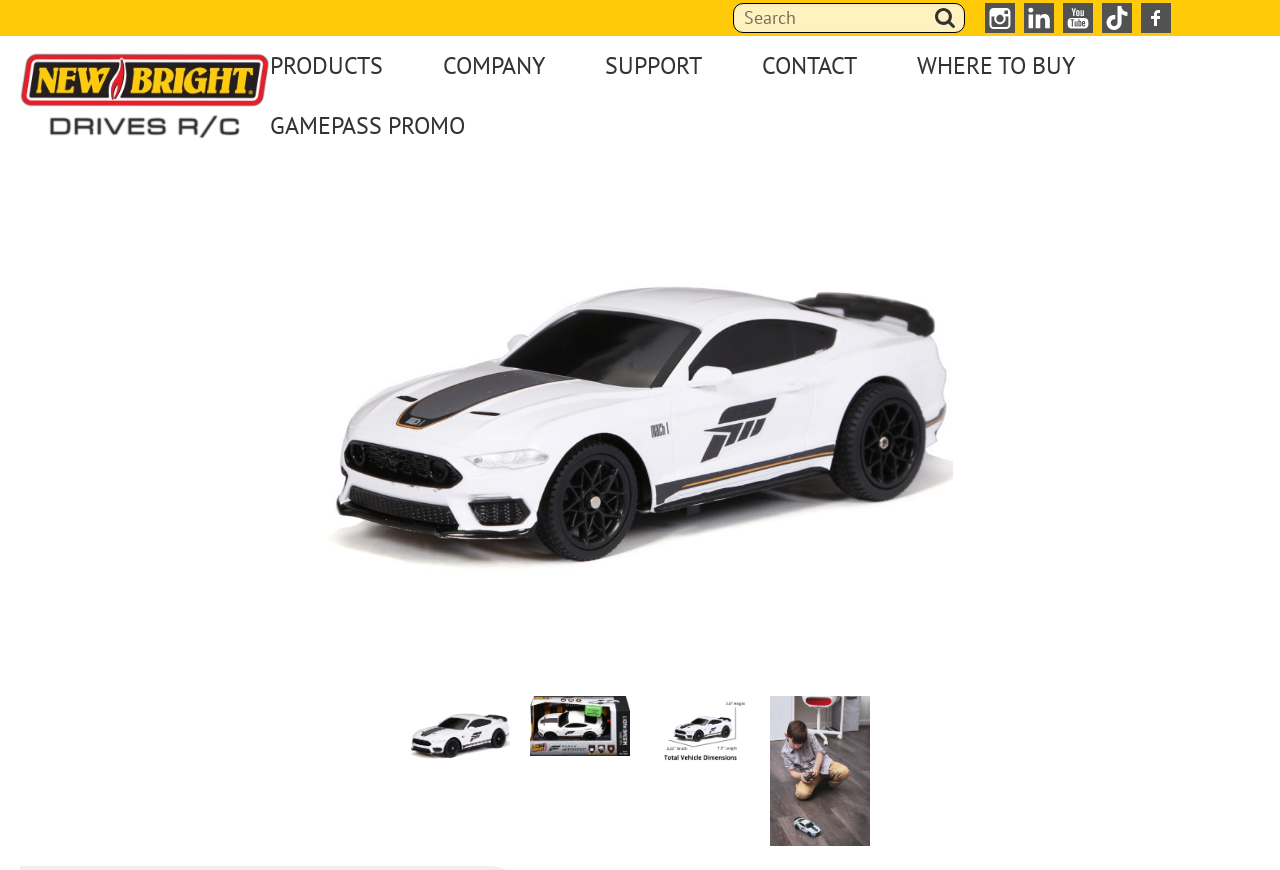Please find the bounding box coordinates of the element that you should click to achieve the following instruction: "Search for products". The coordinates should be presented as four float numbers between 0 and 1: [left, top, right, bottom].

[0.573, 0.003, 0.754, 0.038]